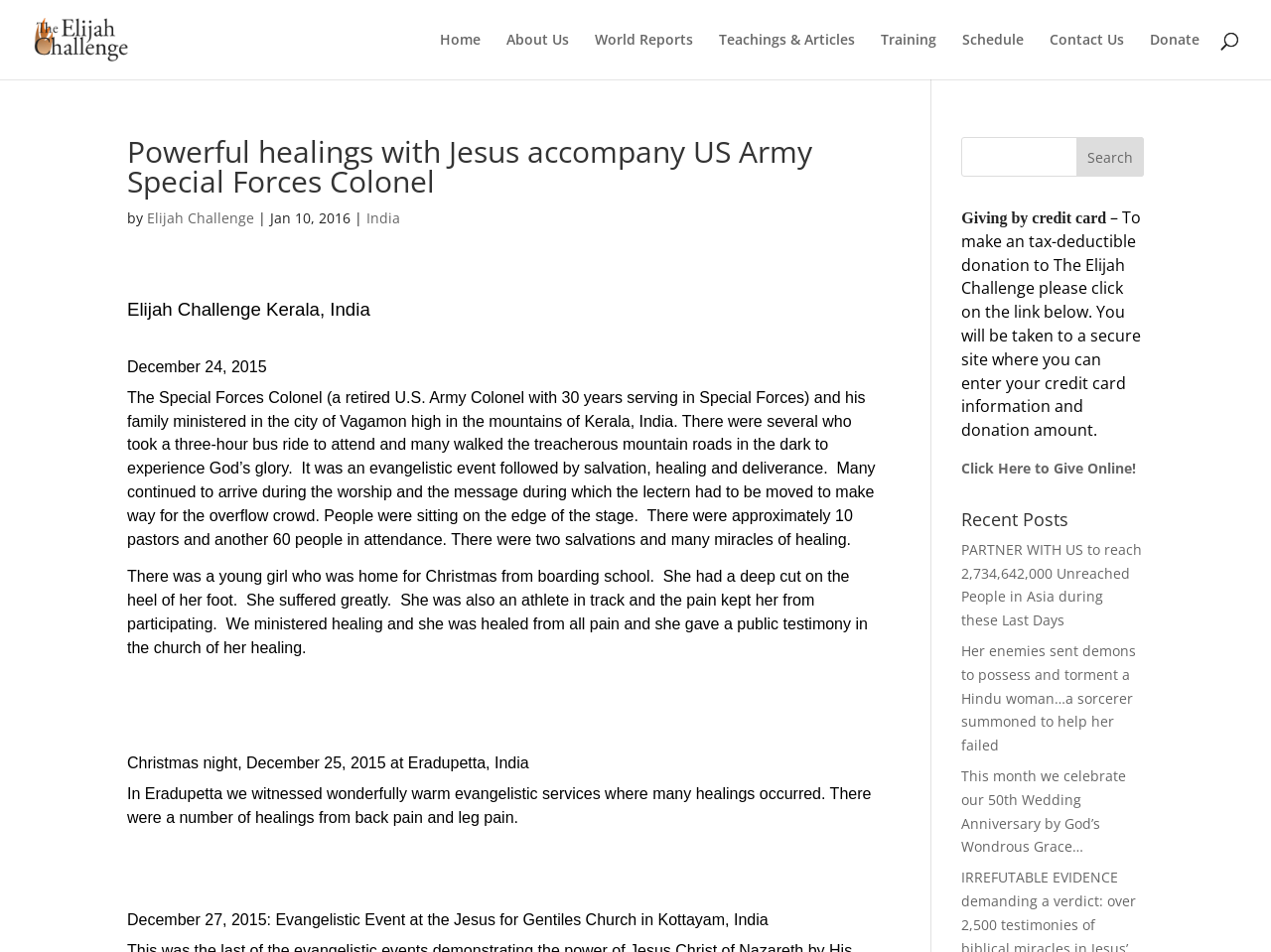Please answer the following question using a single word or phrase: 
How many pastors attended the event?

10